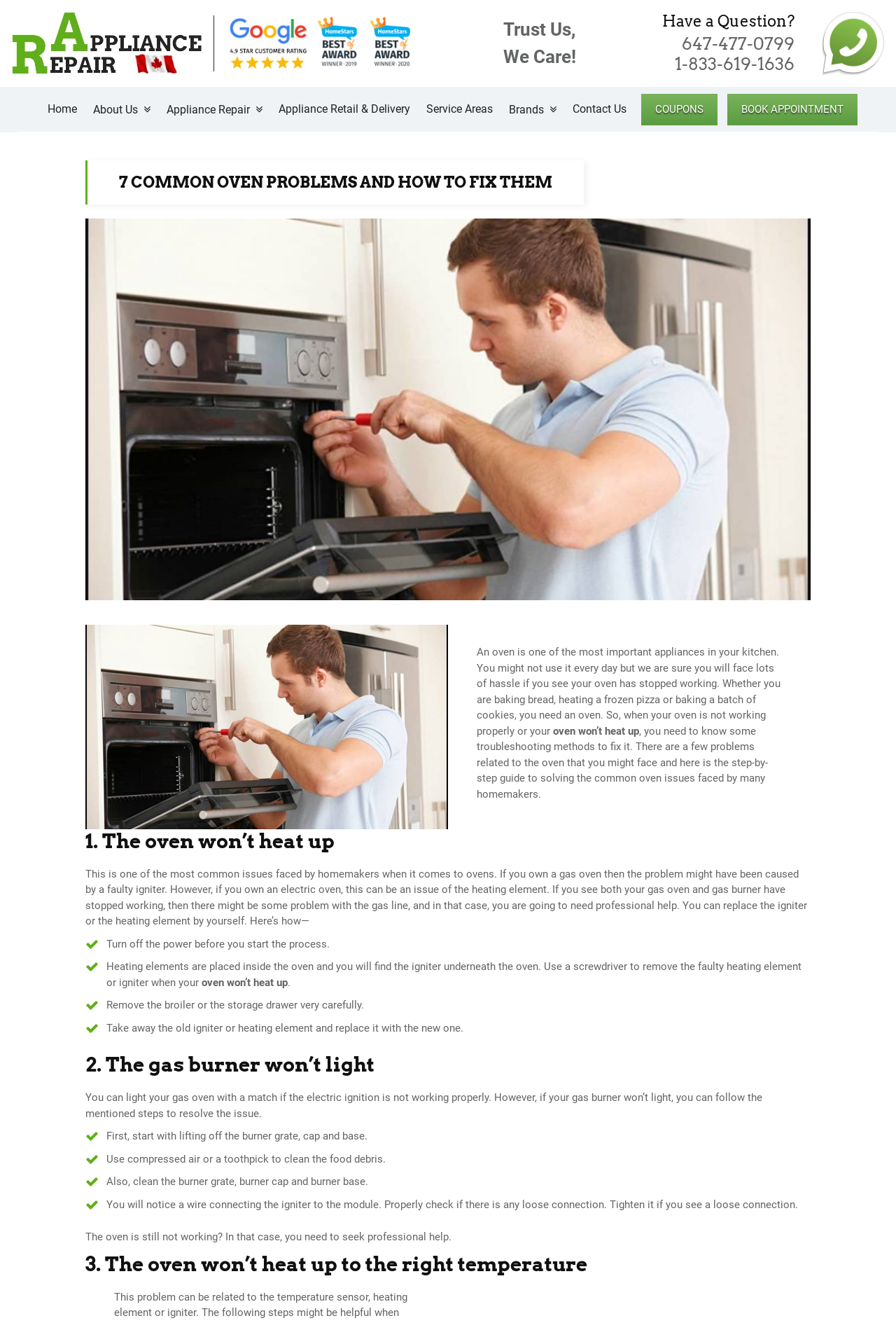Use the information in the screenshot to answer the question comprehensively: How can you fix a gas oven that won't light?

According to the webpage, if the electric ignition of a gas oven is not working, you can light it with a match, and then follow the steps mentioned in the article to resolve the issue.